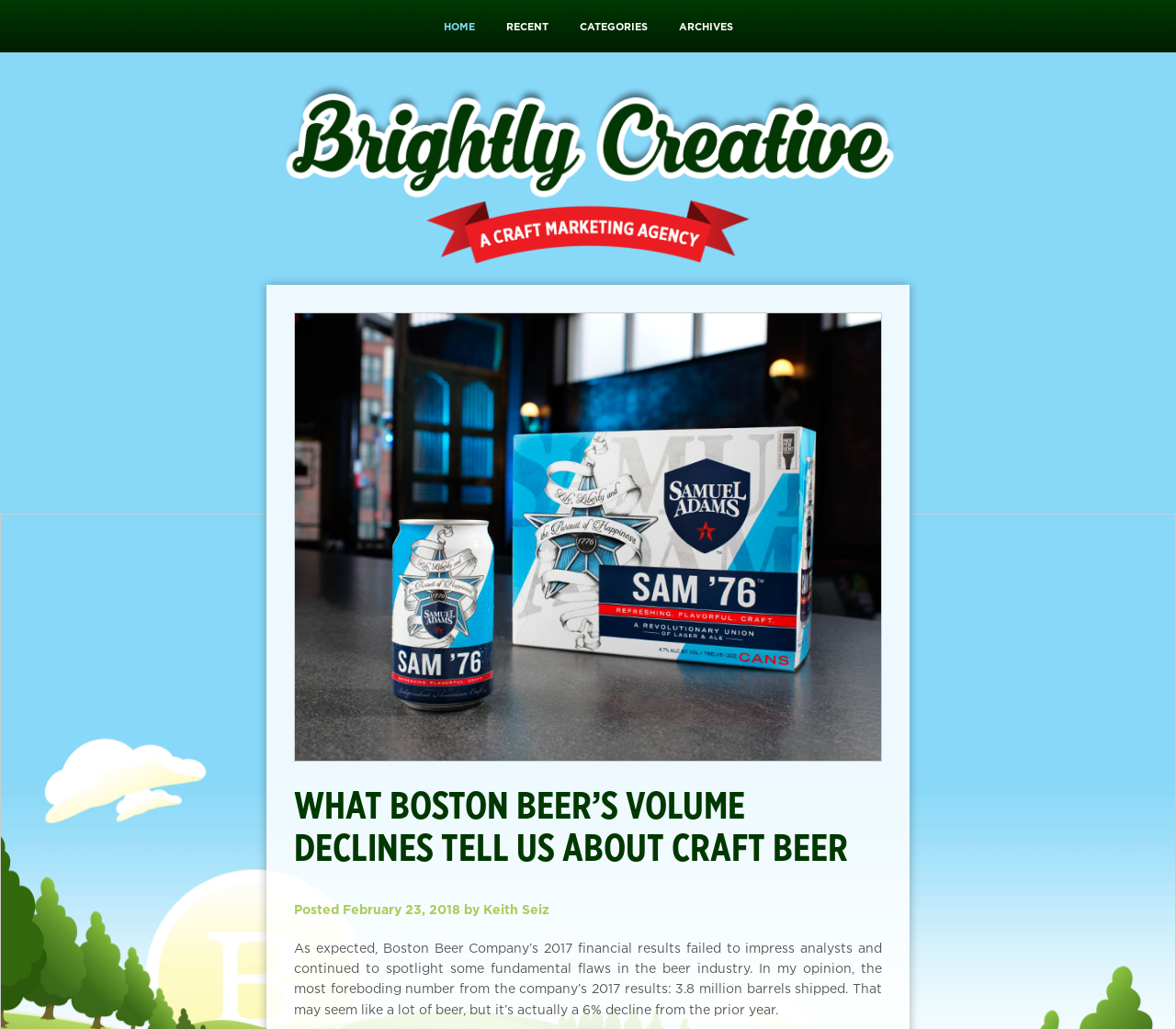What is the percentage decline in Boston Beer Company's shipment?
Refer to the image and give a detailed answer to the question.

The percentage decline in Boston Beer Company's shipment can be found in the text 'That may seem like a lot of beer, but it’s actually a 6% decline from the prior year.' which is part of the article.